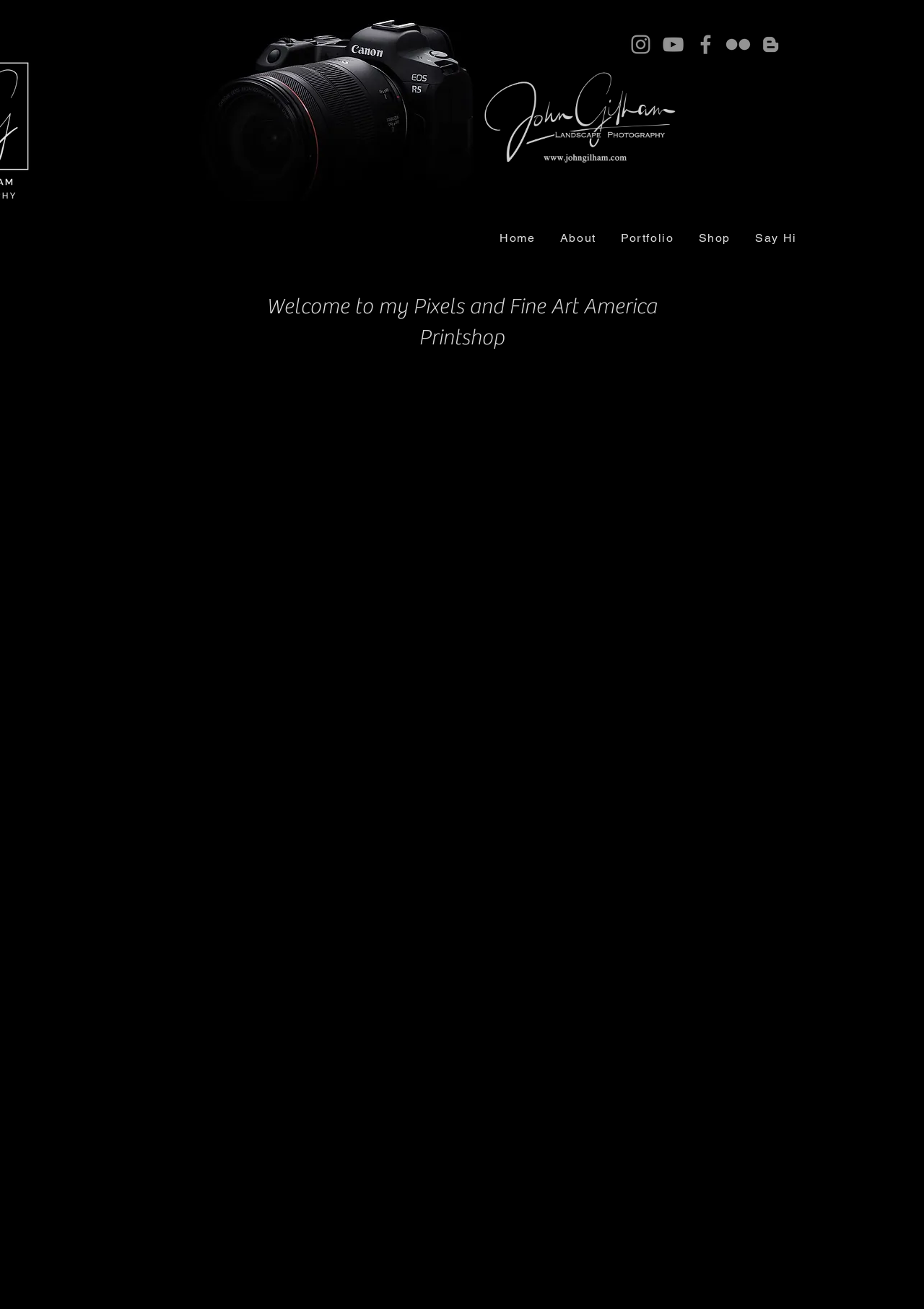What is the guarantee offered by Fine Art America and Pixels?
Answer the question with just one word or phrase using the image.

Money-back guarantee